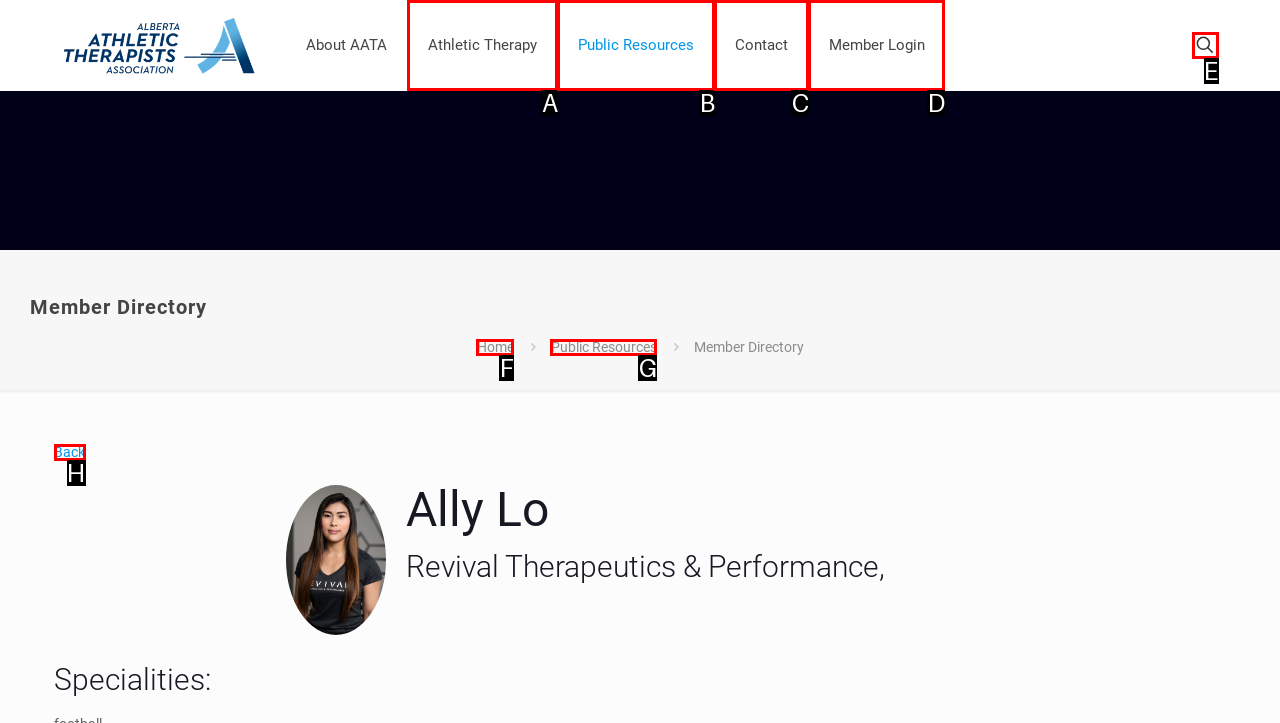From the available choices, determine which HTML element fits this description: Public Resources Respond with the correct letter.

G